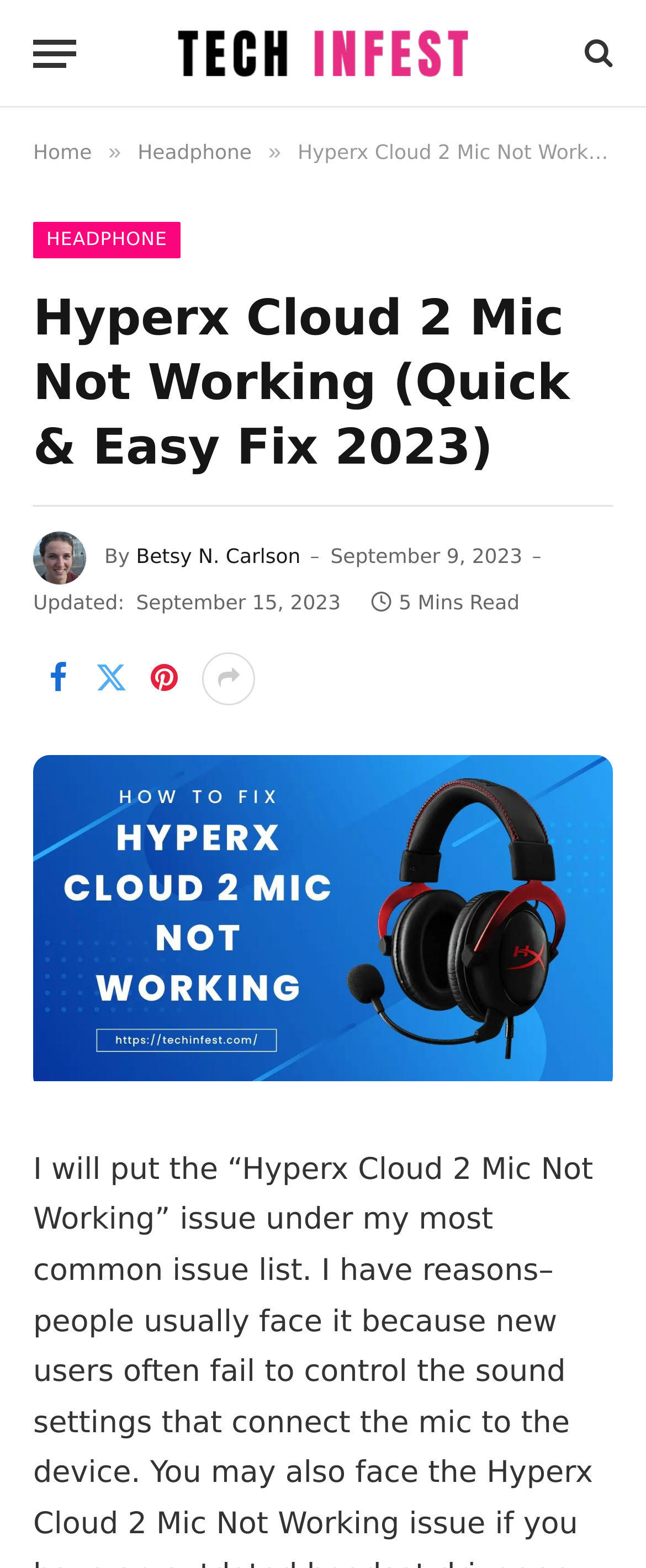Find the bounding box coordinates of the clickable region needed to perform the following instruction: "Click the menu button". The coordinates should be provided as four float numbers between 0 and 1, i.e., [left, top, right, bottom].

[0.051, 0.01, 0.118, 0.058]